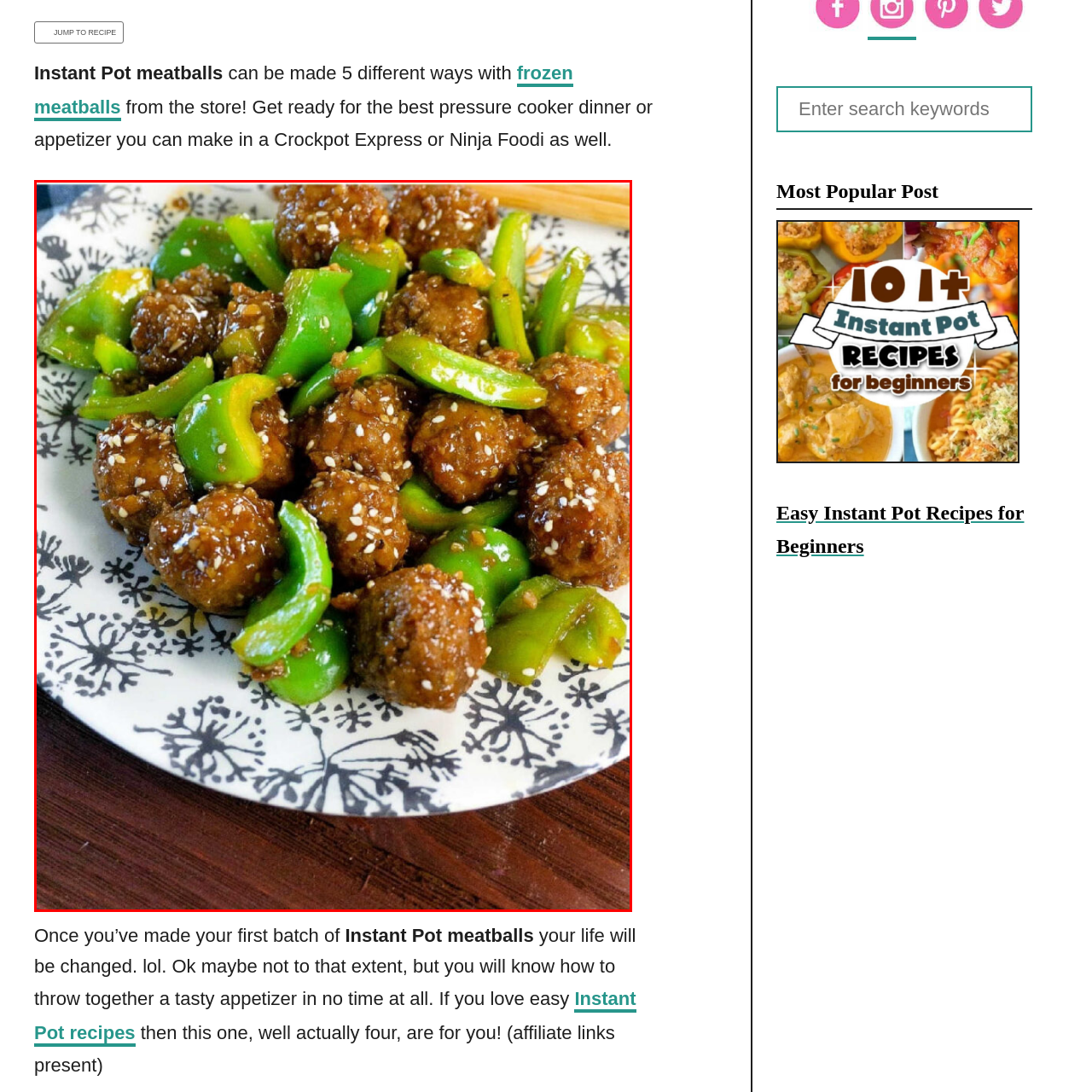Generate a thorough description of the part of the image enclosed by the red boundary.

This appetizing image features a delicious plate of Instant Pot meatballs, beautifully arranged with vibrant green bell pepper slices. Each meatball is coated in a glossy sauce, glistening with a sprinkling of sesame seeds that add a touch of elegance. The dish is served on a decorative plate adorned with a snowflake pattern, enhancing the visual appeal of this hearty meal. The contrasting colors of the rich brown meatballs and bright green peppers create a mouthwatering presentation, making it an inviting choice for a cozy dinner or a delightful appetizer. Perfectly fitting the theme of easy and flavorful cooking, this dish embodies the convenience of using an Instant Pot to whip up a satisfying meal that promises to please any palate.